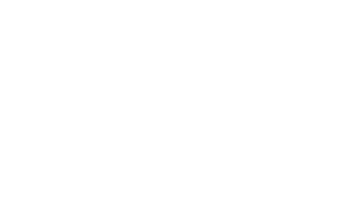Offer a detailed explanation of what is happening in the image.

The image features a promotional graphic related to a new venture in Southport, specifically for Season Coffee, Bar and Kitchen. This establishment is set to provide specialty coffees, craft beers, and a delicious food menu, contributing to the vibrant dining scene in the town center. The exciting plans for this new coffee shop highlight the community's growing interest in quality dining options, aimed at enhancing local experiences. As Southport continues to evolve, establishments like this one play a crucial role in fostering a lively atmosphere for both residents and visitors.